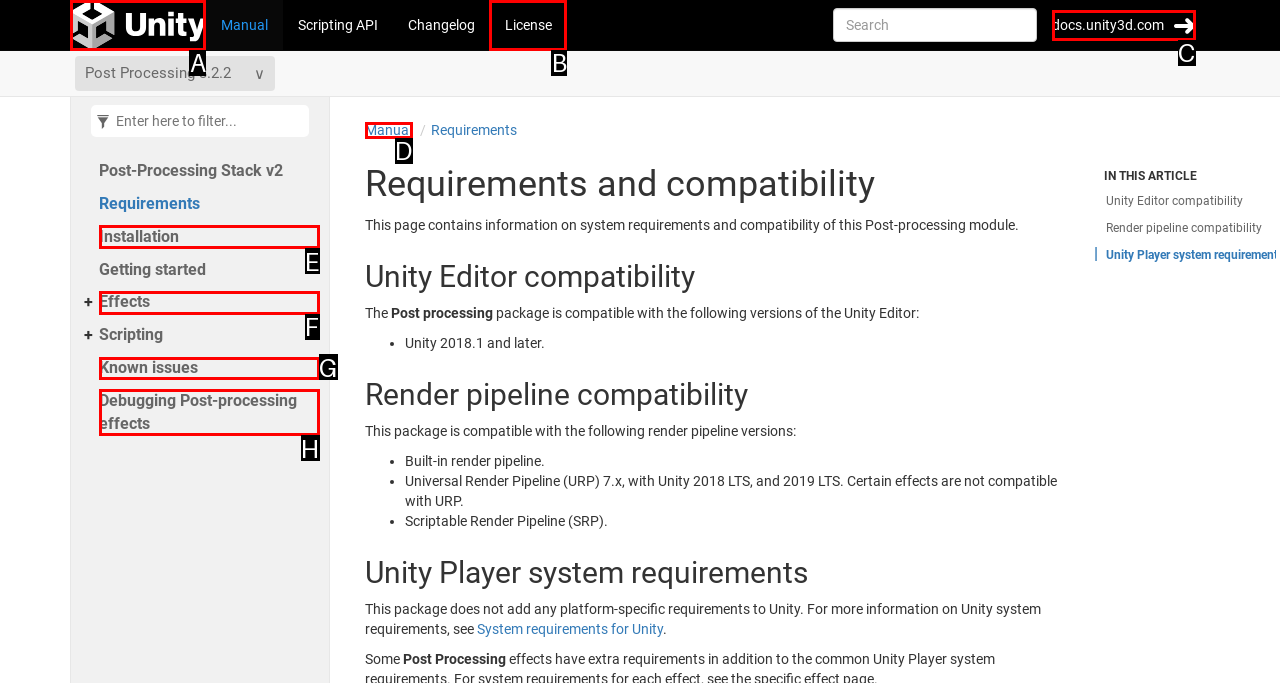Given the element description: Known issues
Pick the letter of the correct option from the list.

G